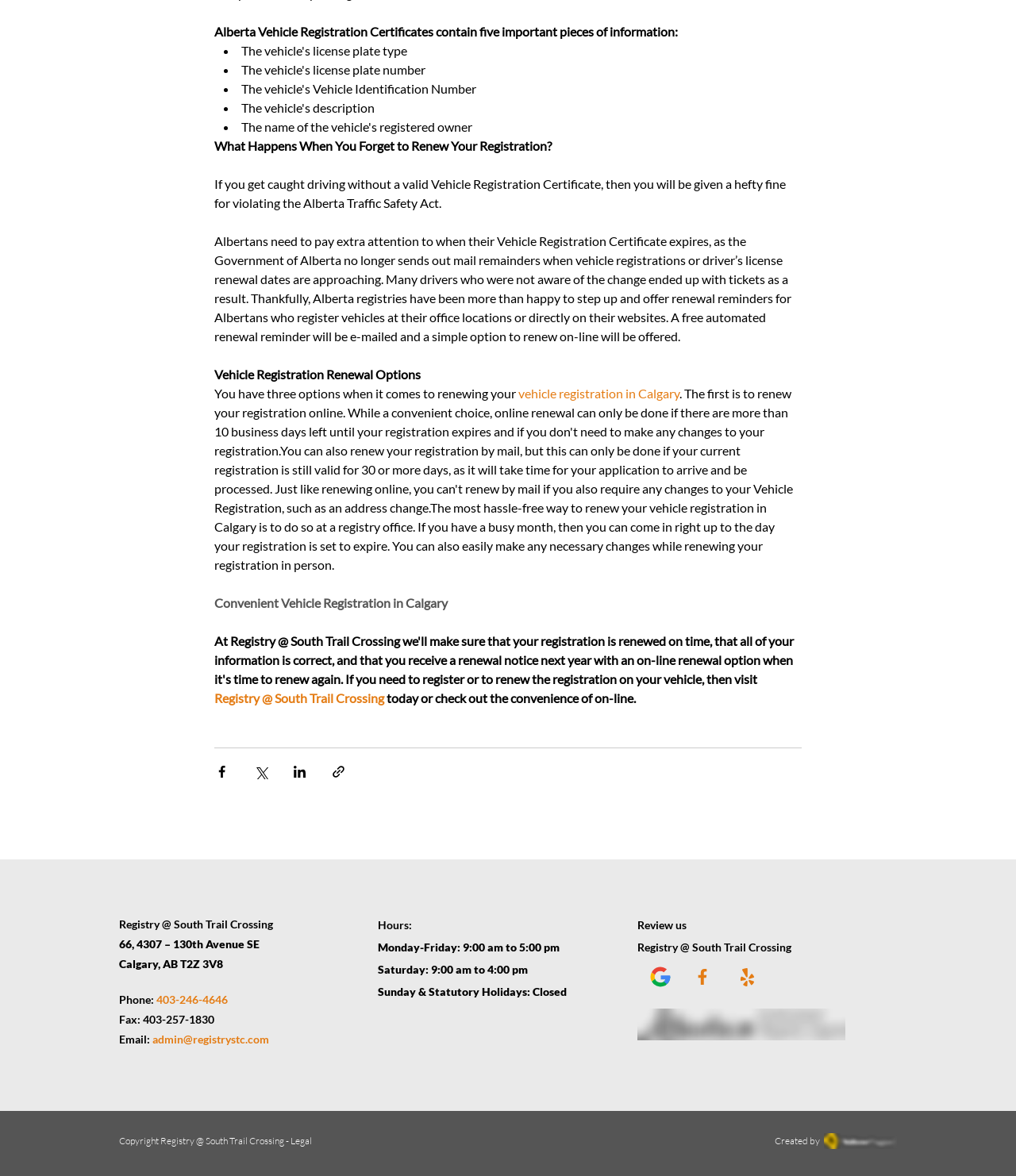What are the hours of operation on Saturday?
Provide a detailed and well-explained answer to the question.

The hours of operation can be found in the footer section of the webpage, where the address and contact information are provided. According to the webpage, the registry is open on Saturday from 9:00 am to 4:00 pm.